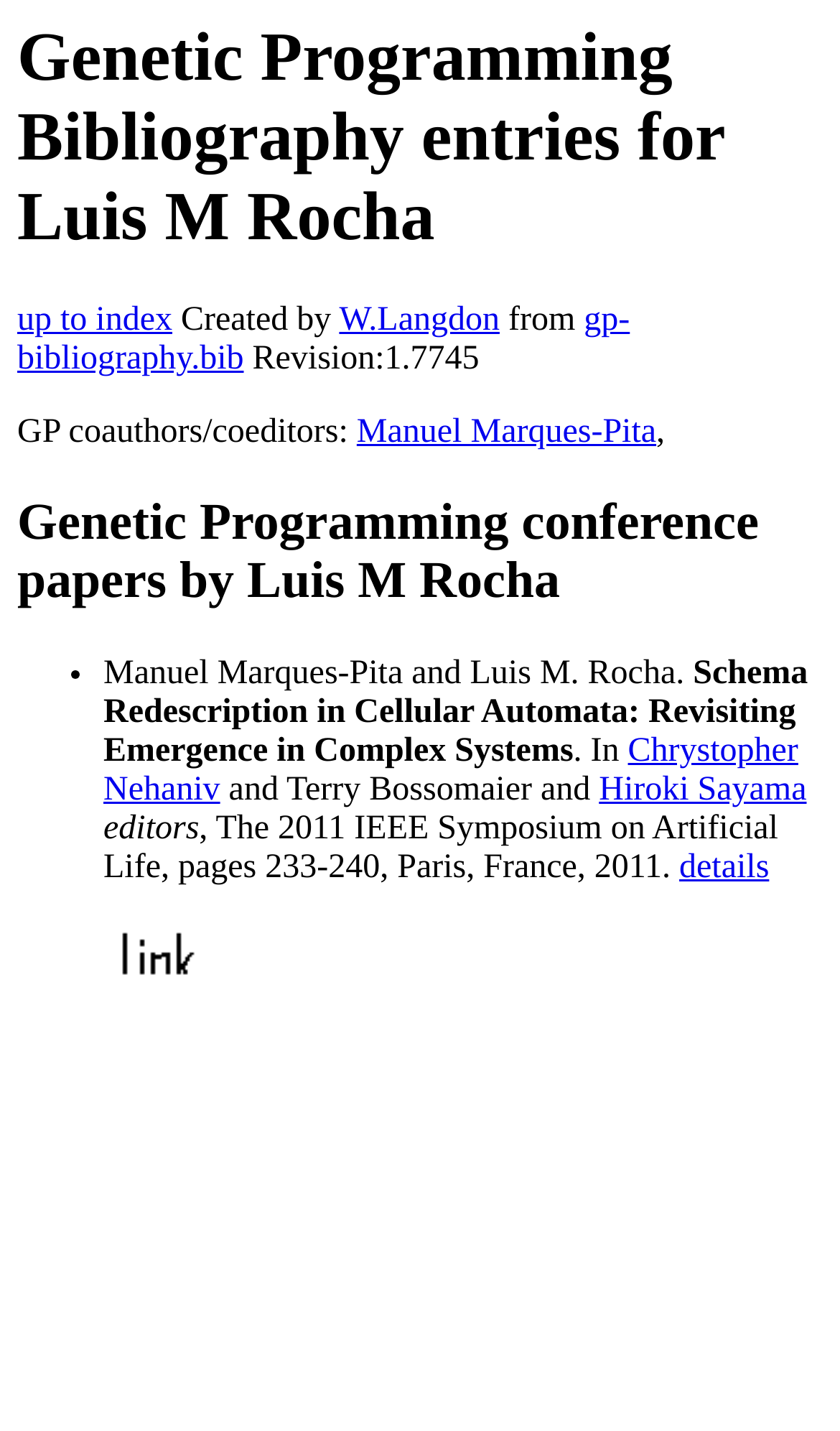Explain the webpage in detail.

The webpage is about Genetic Programming Bibliography entries for Luis M Rocha. At the top, there is a heading with the same title, followed by a link to "up to index" and a static text "Created by" with a link to "W.Langdon". Next to it, there is a static text "from" and a link to "gp-bibliography.bib". 

Below this section, there is a static text "Revision:1.7745" and another static text "GP coauthors/coeditors:" with a link to "Manuel Marques-Pita". 

Further down, there is a heading "Genetic Programming conference papers by Luis M Rocha". Under this heading, there is a list of conference papers. The first paper is listed with a bullet point, and its authors are Manuel Marques-Pita and Luis M. Rocha. The title of the paper is "Schema Redescription in Cellular Automata: Revisiting Emergence in Complex Systems". The paper is part of a conference edited by Chrystopher Nehaniv, Terry Bossomaier, and Hiroki Sayama, and the details of the conference are provided. There is also a link to "details" and an empty link. 

To the left of the paper's title, there is a small image.